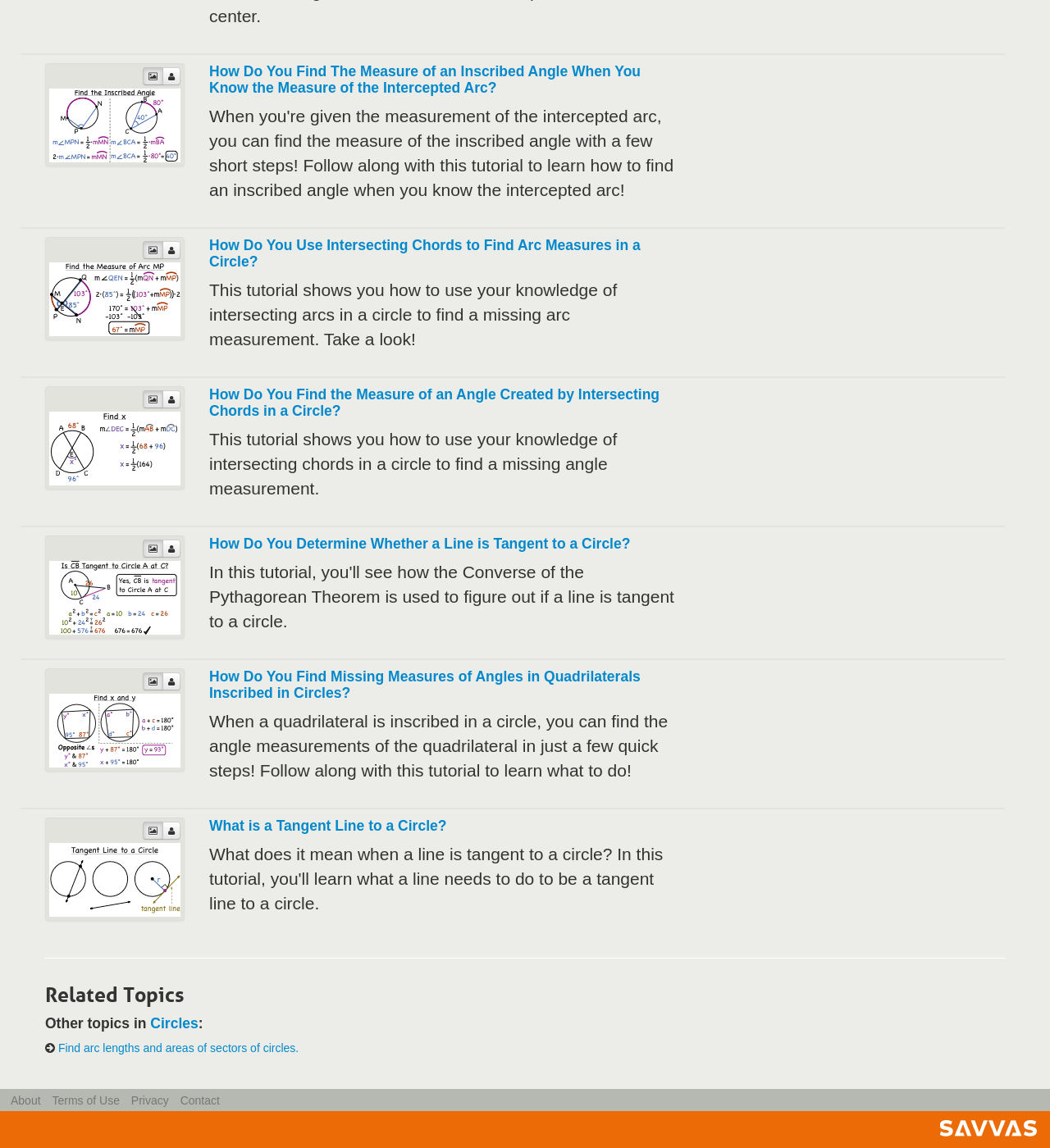For the element described, predict the bounding box coordinates as (top-left x, top-left y, bottom-right x, bottom-right y). All values should be between 0 and 1. Element description: Contact

[0.172, 0.953, 0.209, 0.964]